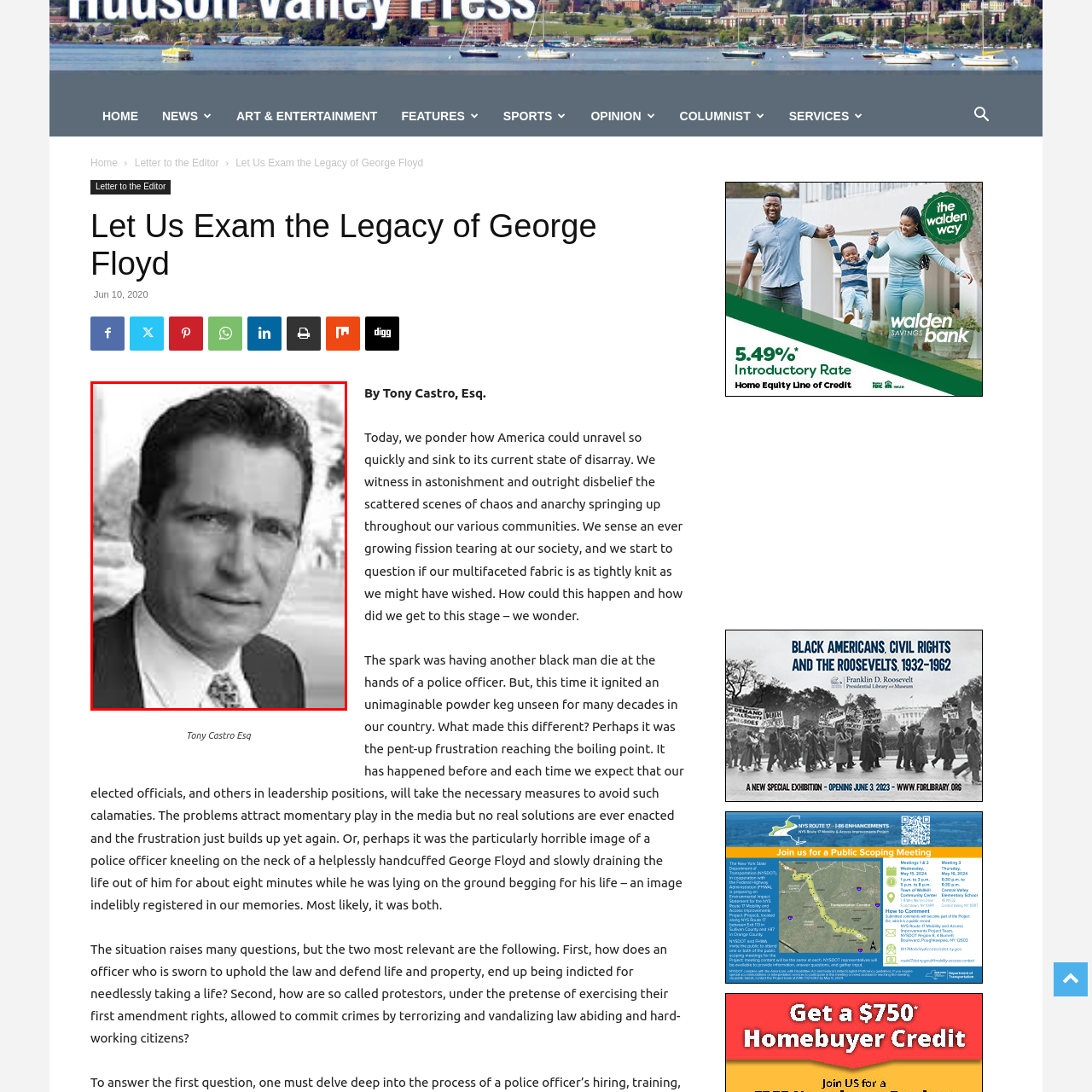Write a thorough description of the contents of the image marked by the red outline.

The image features a black-and-white portrait of a man identified as Tony Castro, Esq. He is depicted in a formal setting, wearing a suit and tie, with a serious expression. The background suggests an outdoor environment, adding context to the professional tone of the portrait. This image accompanies the article titled "Let Us Examine the Legacy of George Floyd," where Castro reflects on the impact of societal events and the state of American communities amid turmoil. His insights delve into pressing social issues, making his professional appearance in the image relevant to the themes discussed in the article.